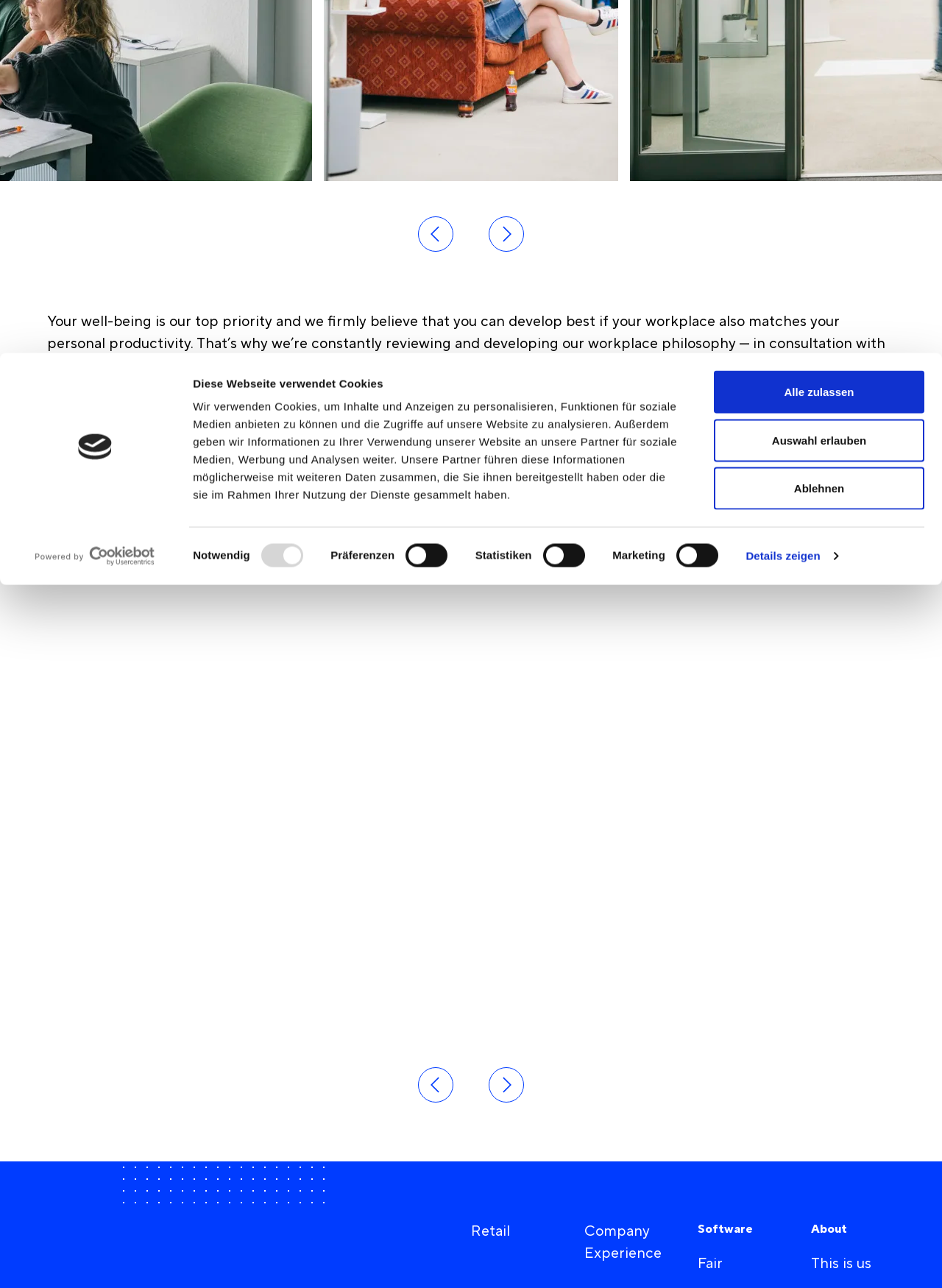Given the description: "Retail", determine the bounding box coordinates of the UI element. The coordinates should be formatted as four float numbers between 0 and 1, [left, top, right, bottom].

[0.5, 0.947, 0.541, 0.965]